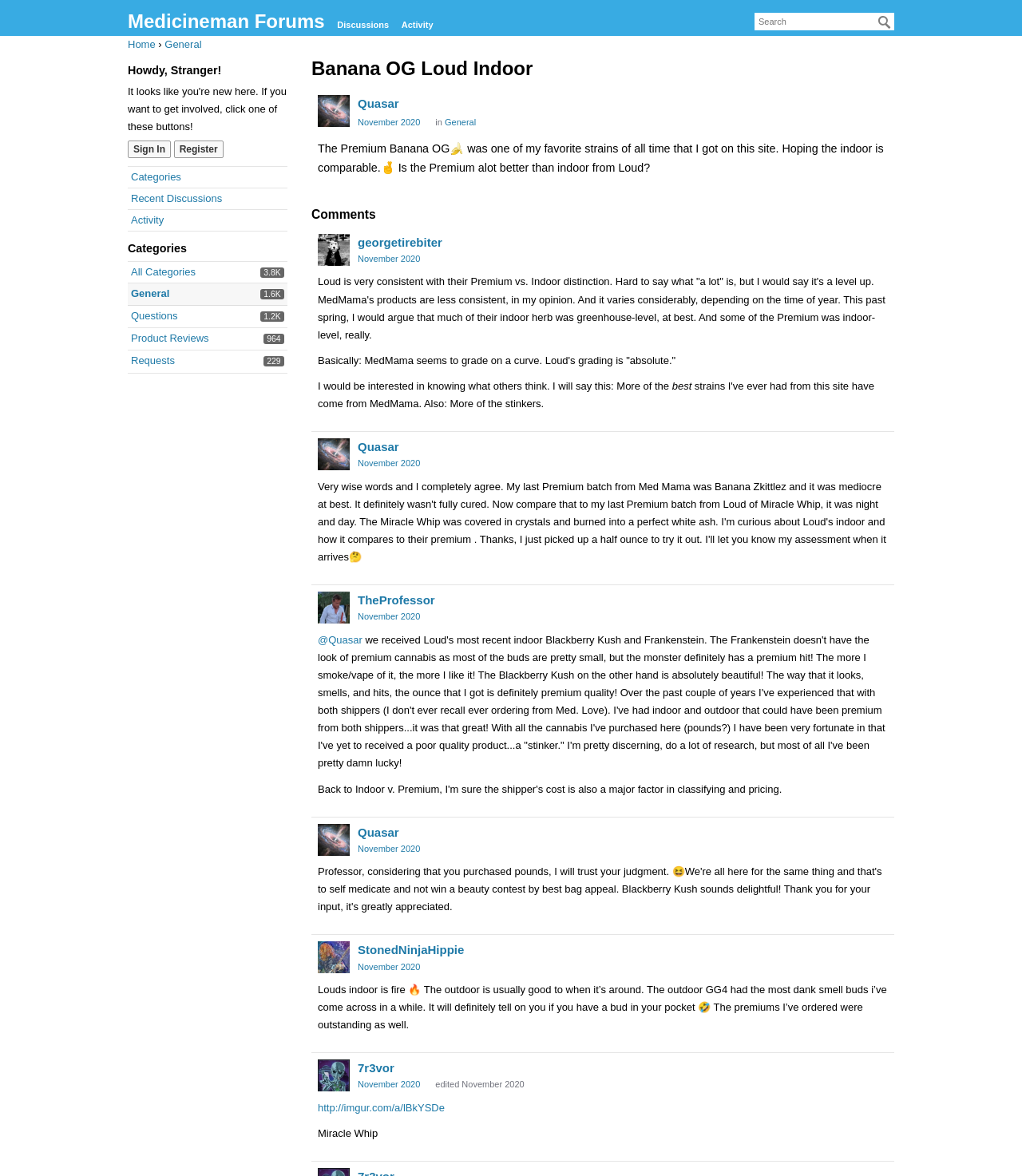Respond to the question below with a single word or phrase: What is the topic of the discussion?

Banana OG Loud Indoor